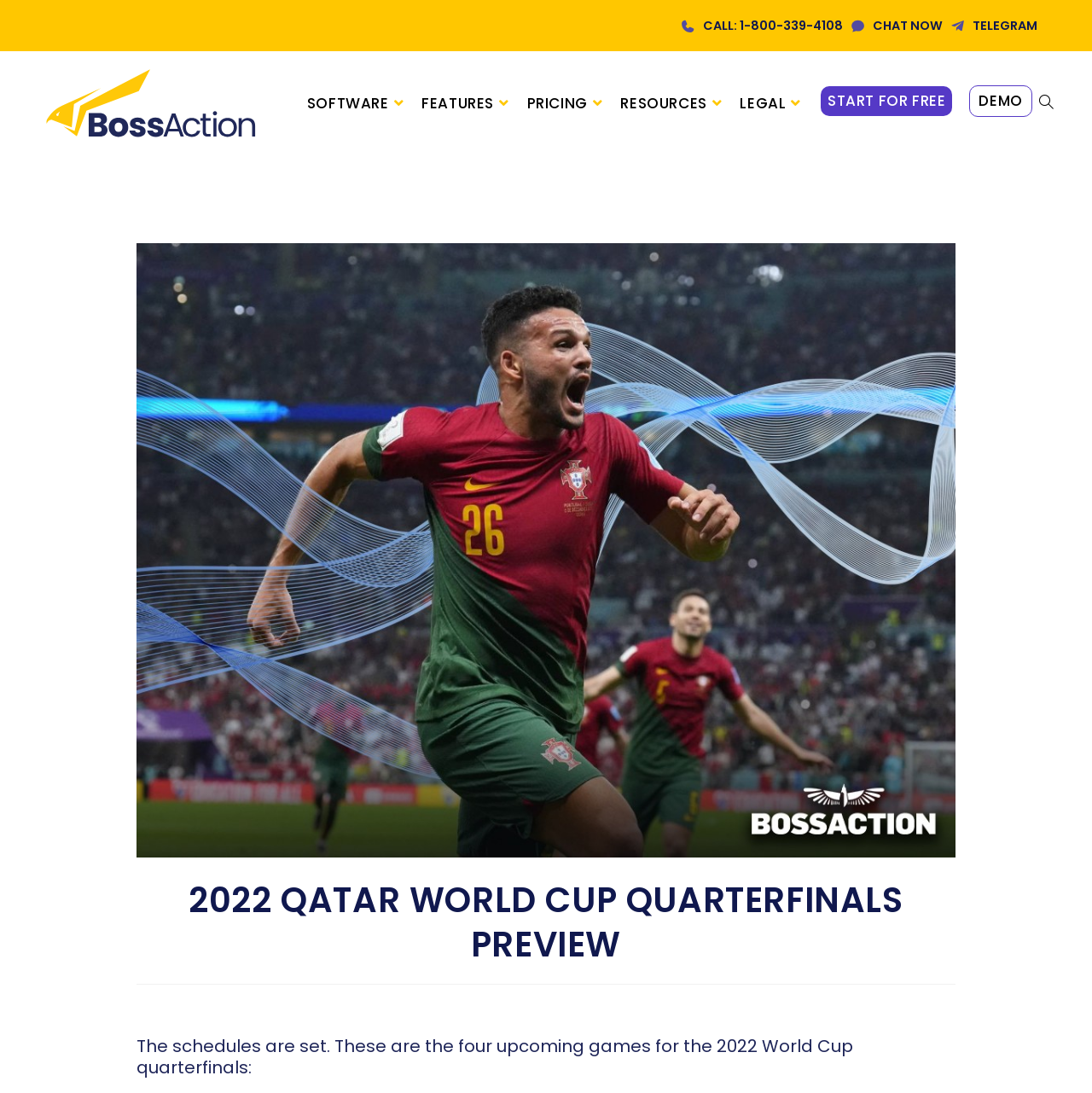Provide the bounding box coordinates of the UI element that matches the description: "CALL: 1-800-339-4108".

[0.624, 0.014, 0.772, 0.033]